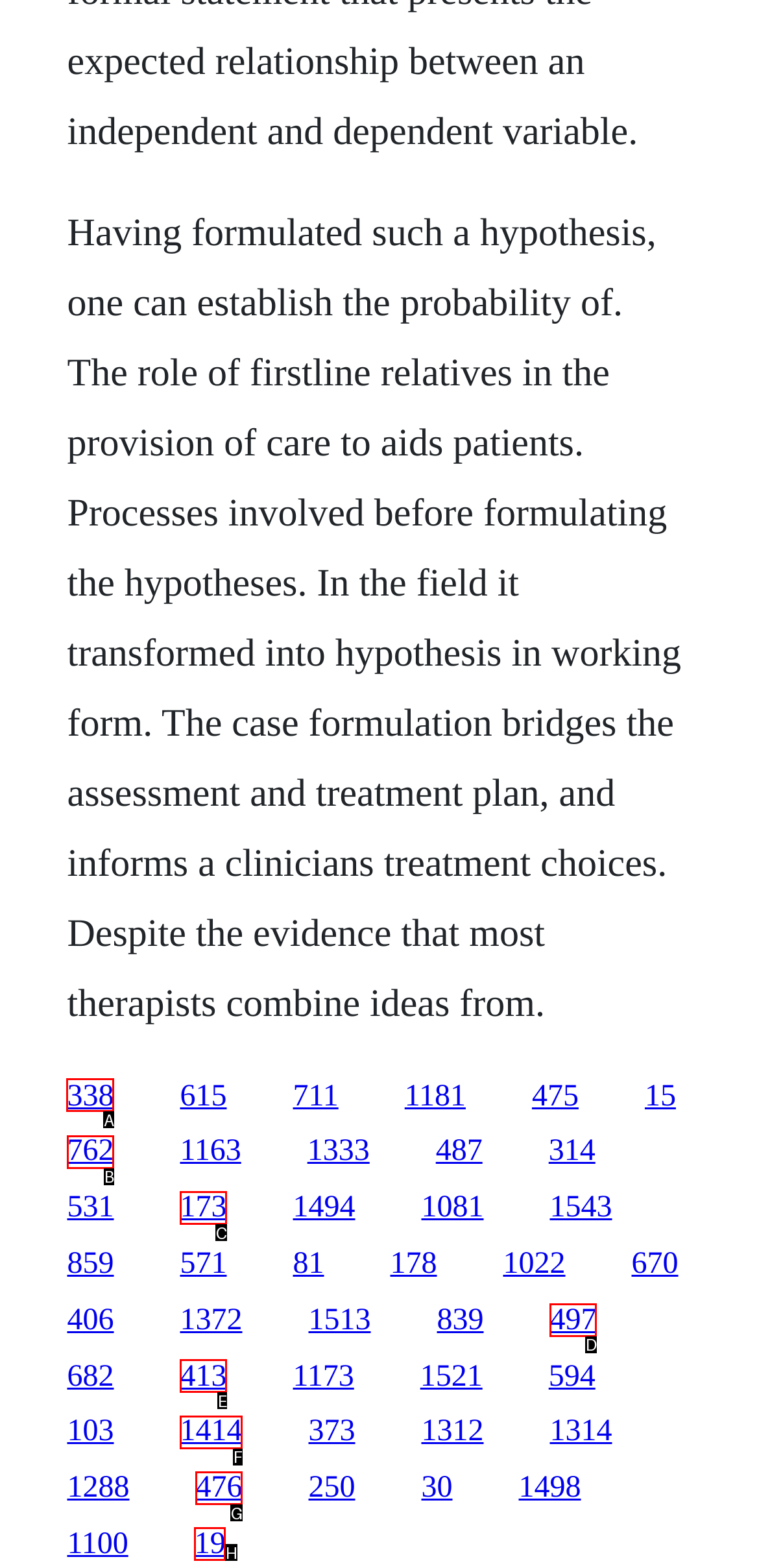Which option should be clicked to complete this task: Click the link about the role of firstline relatives in the provision of care to aids patients
Reply with the letter of the correct choice from the given choices.

A